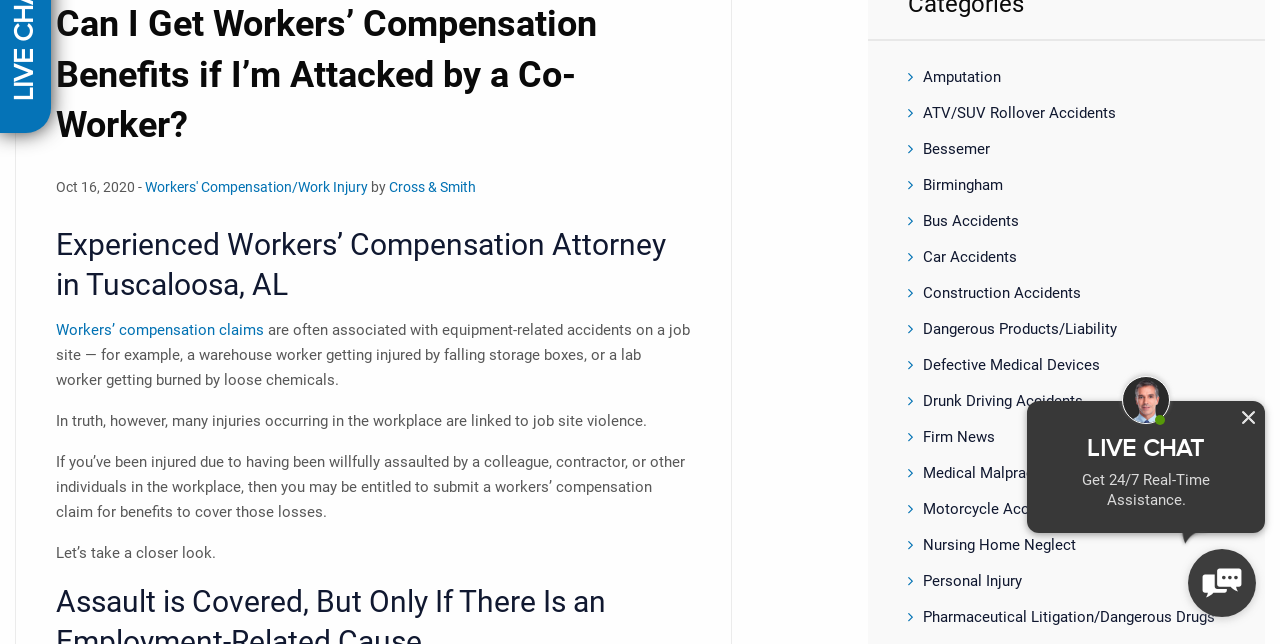From the screenshot, find the bounding box of the UI element matching this description: "Birmingham". Supply the bounding box coordinates in the form [left, top, right, bottom], each a float between 0 and 1.

[0.721, 0.272, 0.784, 0.303]